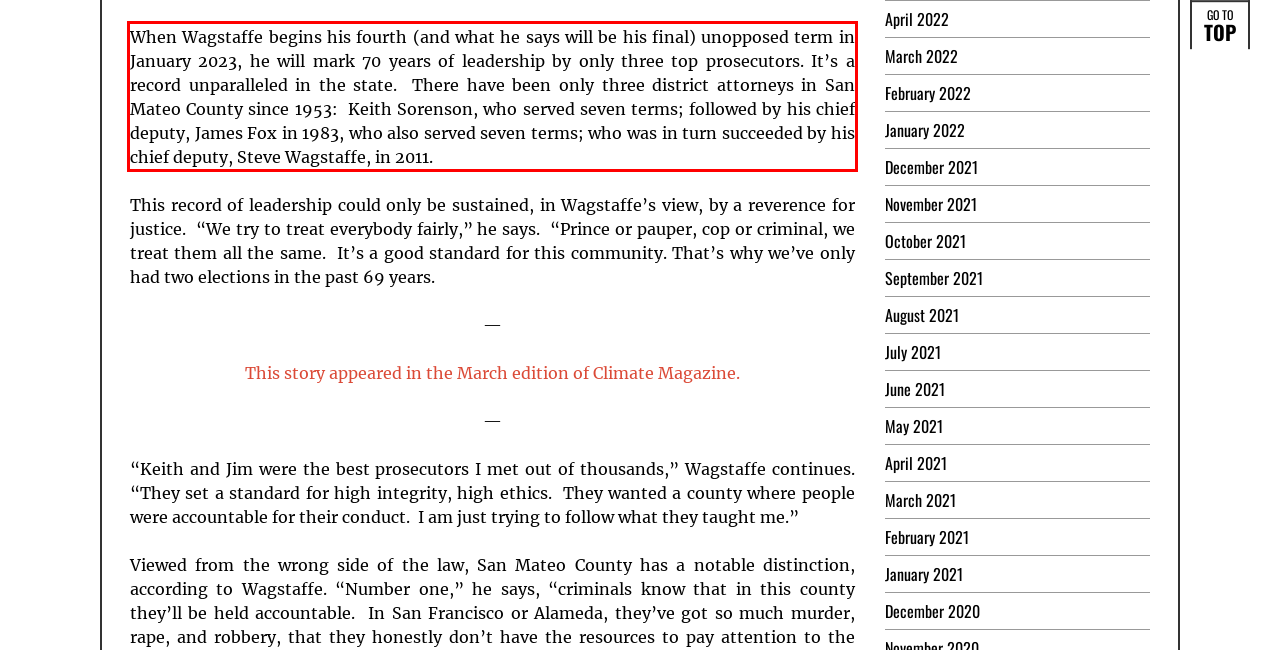Look at the webpage screenshot and recognize the text inside the red bounding box.

When Wagstaffe begins his fourth (and what he says will be his final) unopposed term in January 2023, he will mark 70 years of leadership by only three top prosecutors. It’s a record unparalleled in the state. There have been only three district attorneys in San Mateo County since 1953: Keith Sorenson, who served seven terms; followed by his chief deputy, James Fox in 1983, who also served seven terms; who was in turn succeeded by his chief deputy, Steve Wagstaffe, in 2011.